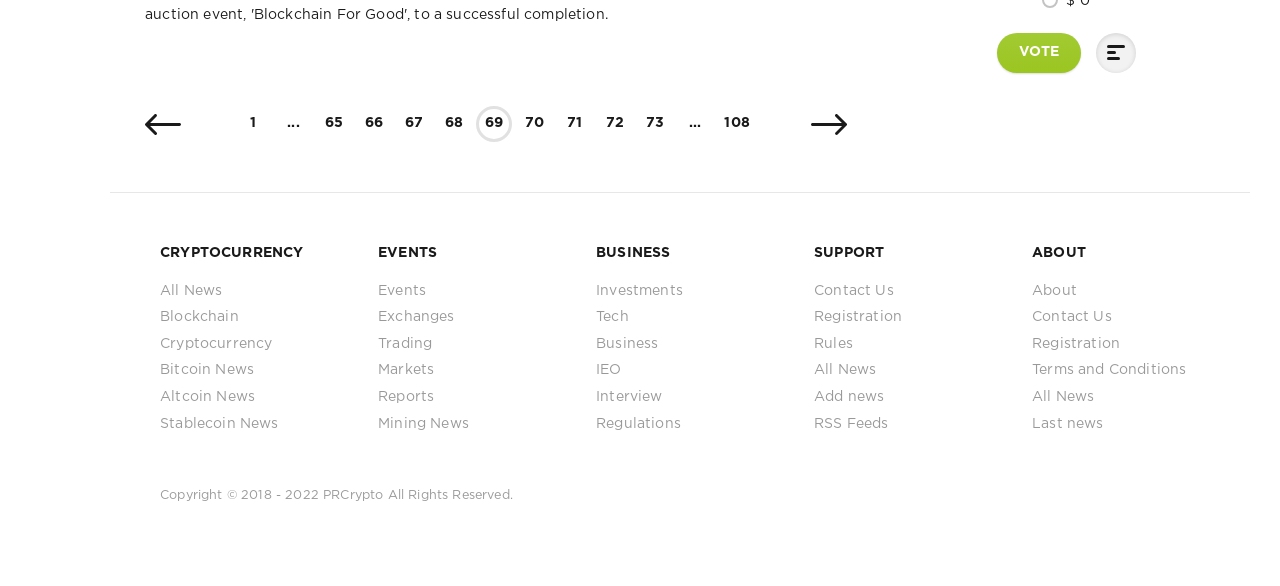How many buttons are there in the voting section?
Refer to the image and provide a concise answer in one word or phrase.

2